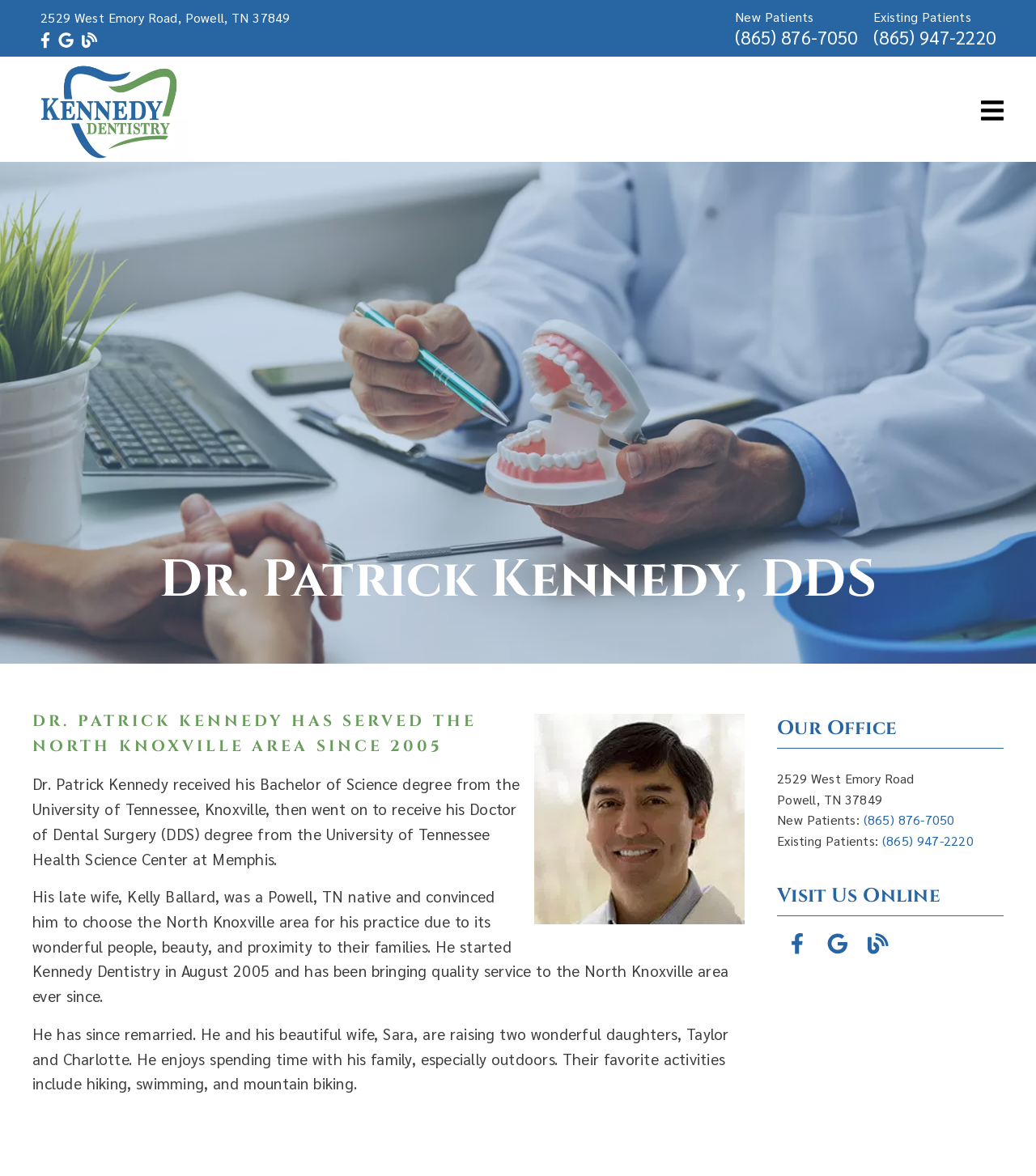From the given element description: "(865) 876-7050", find the bounding box for the UI element. Provide the coordinates as four float numbers between 0 and 1, in the order [left, top, right, bottom].

[0.833, 0.69, 0.921, 0.704]